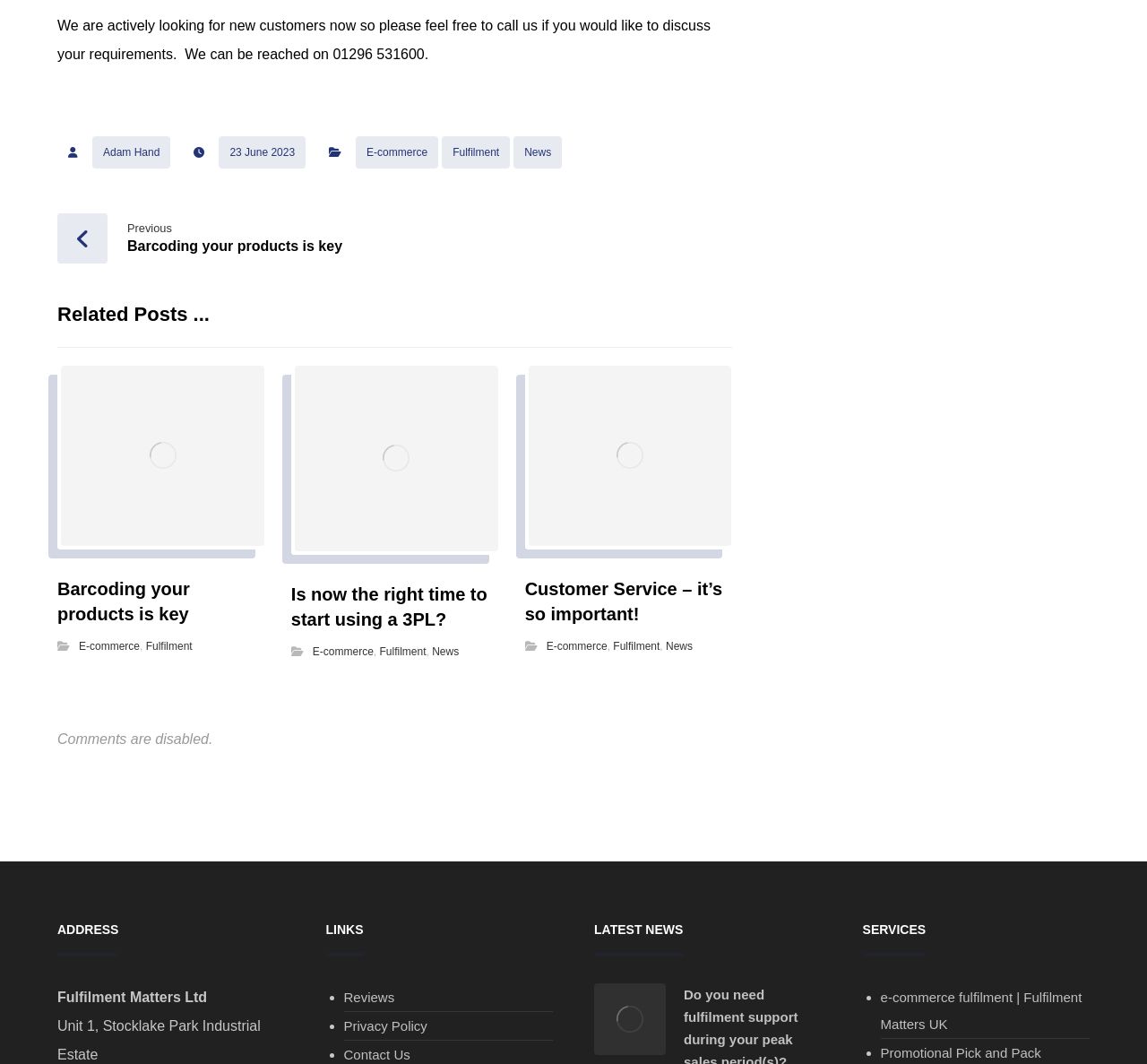Please identify the bounding box coordinates of the area that needs to be clicked to fulfill the following instruction: "Call the company."

[0.05, 0.017, 0.619, 0.058]